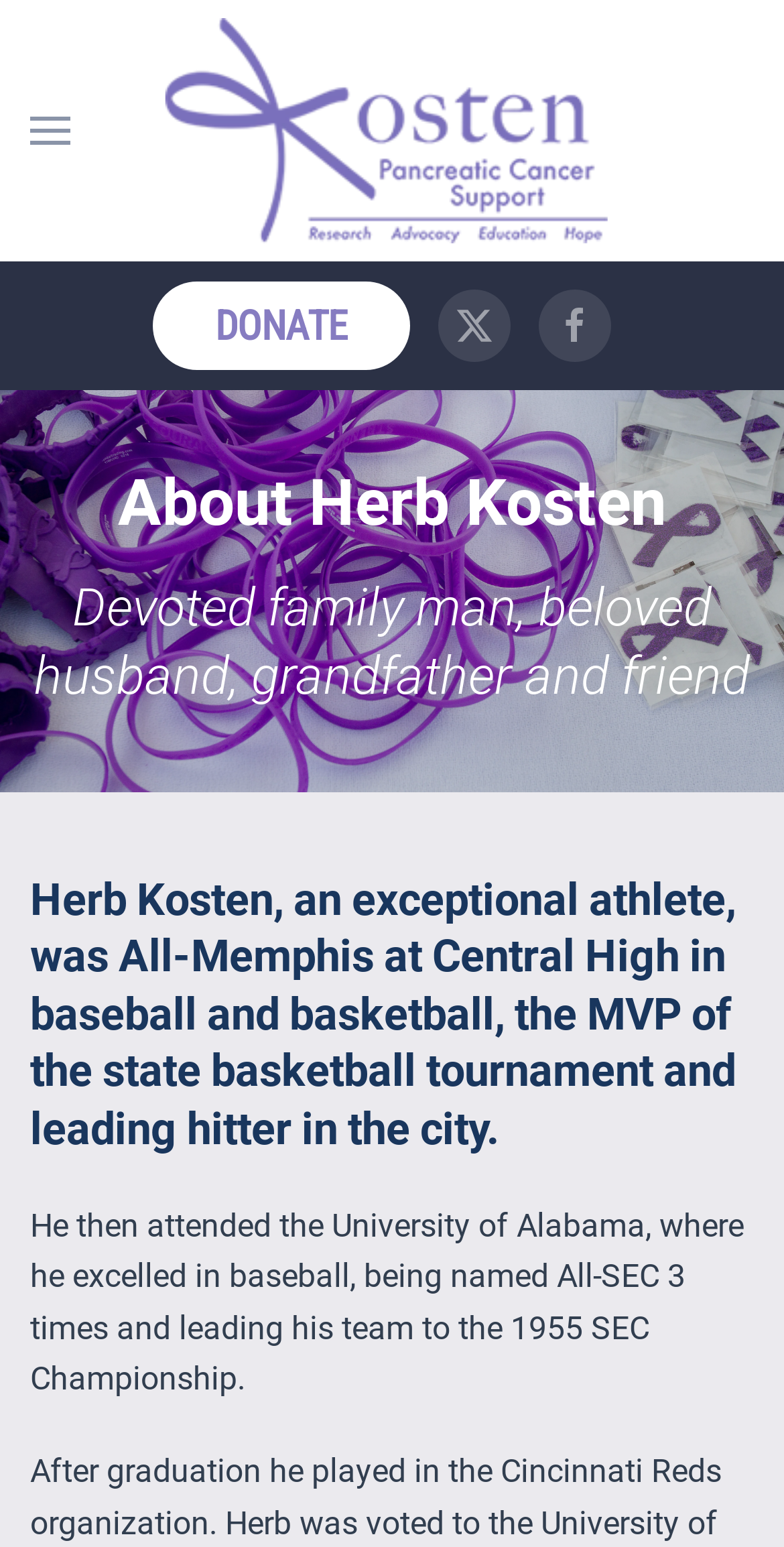Provide a brief response in the form of a single word or phrase:
What is Herb Kosten's achievement in basketball?

MVP of state basketball tournament